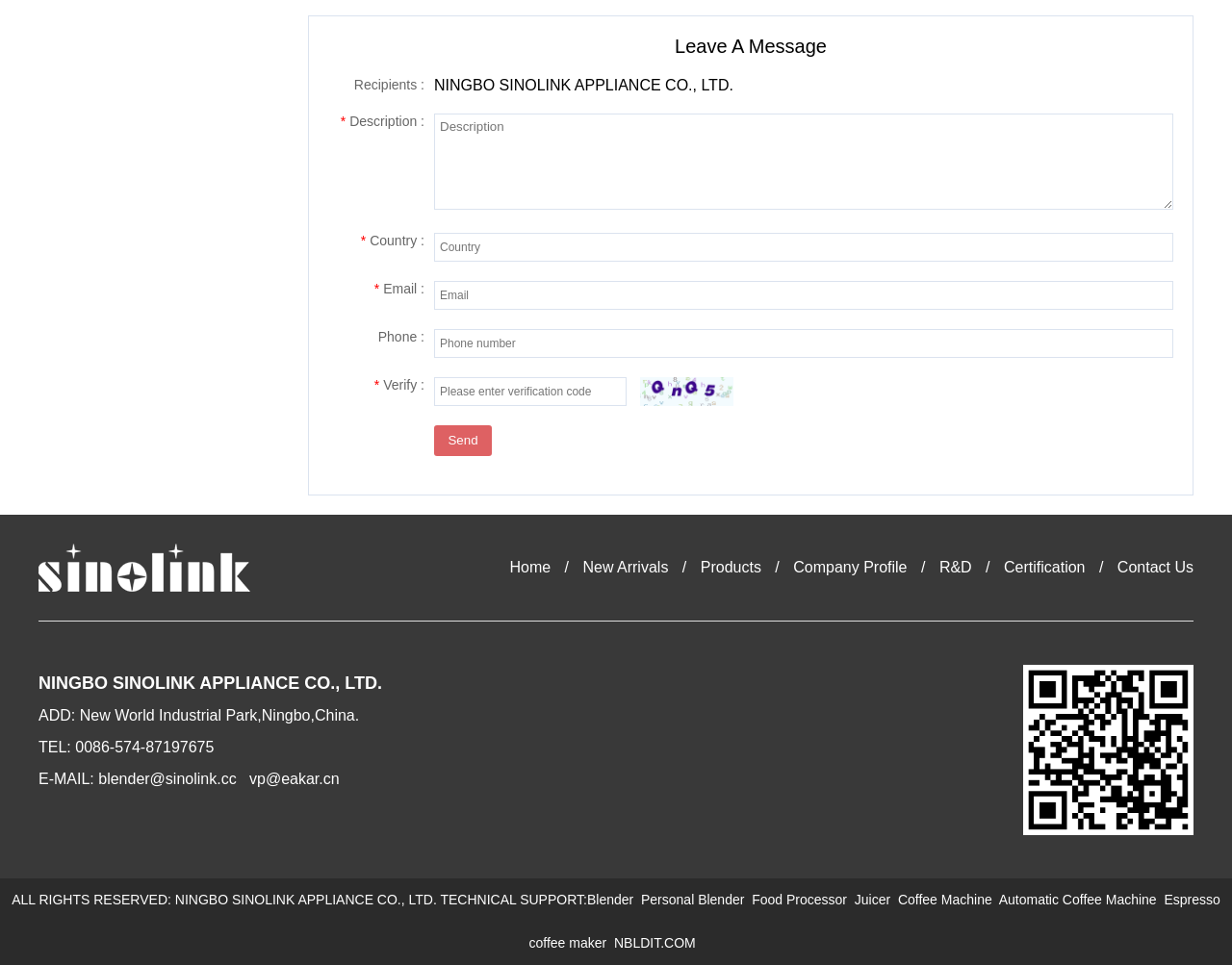What is the address of the company?
Please provide a comprehensive answer to the question based on the webpage screenshot.

The address of the company can be found in the footer section of the webpage, which provides contact information including the address, phone number, and email.